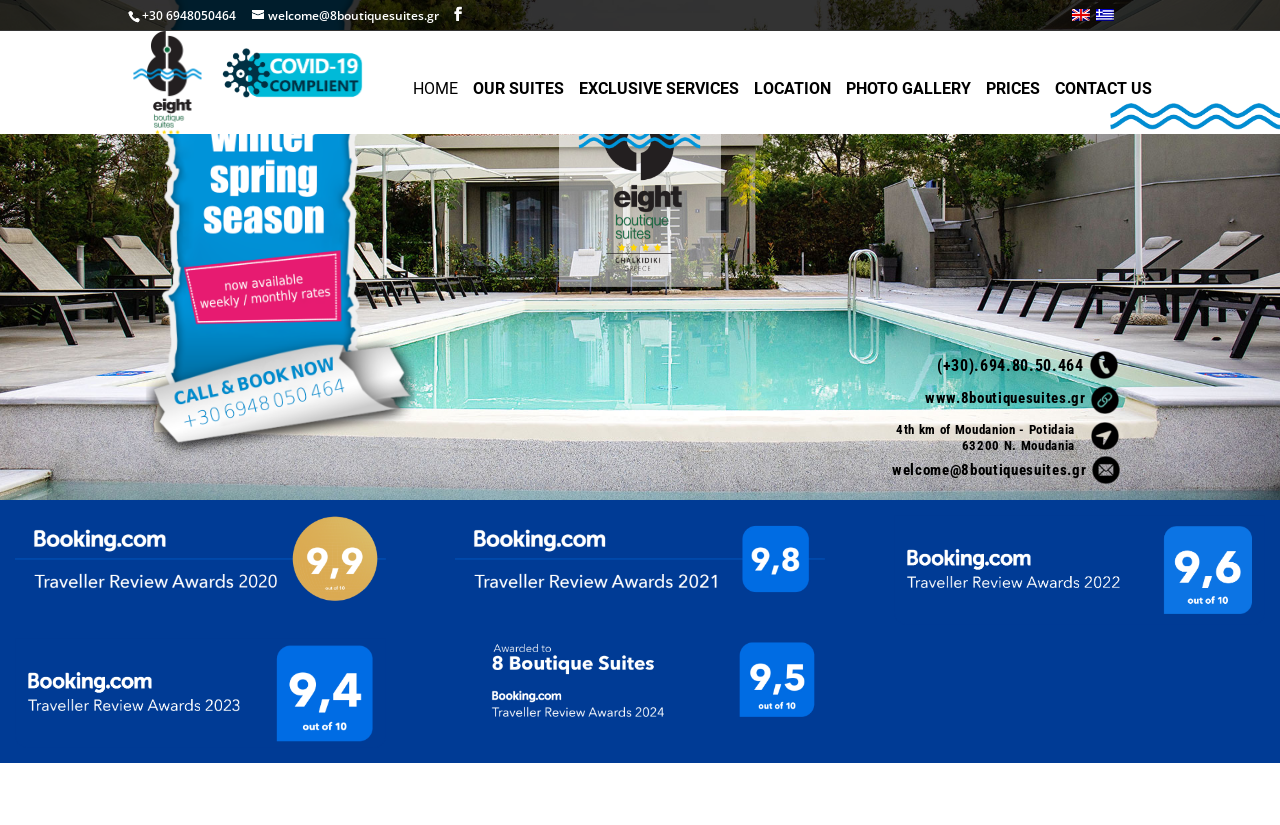Using details from the image, please answer the following question comprehensively:
What languages are available on the website?

The language options can be found at the top right corner of the webpage, with the English flag icon and the Greek flag icon, indicating that the website is available in both English and Greek languages.